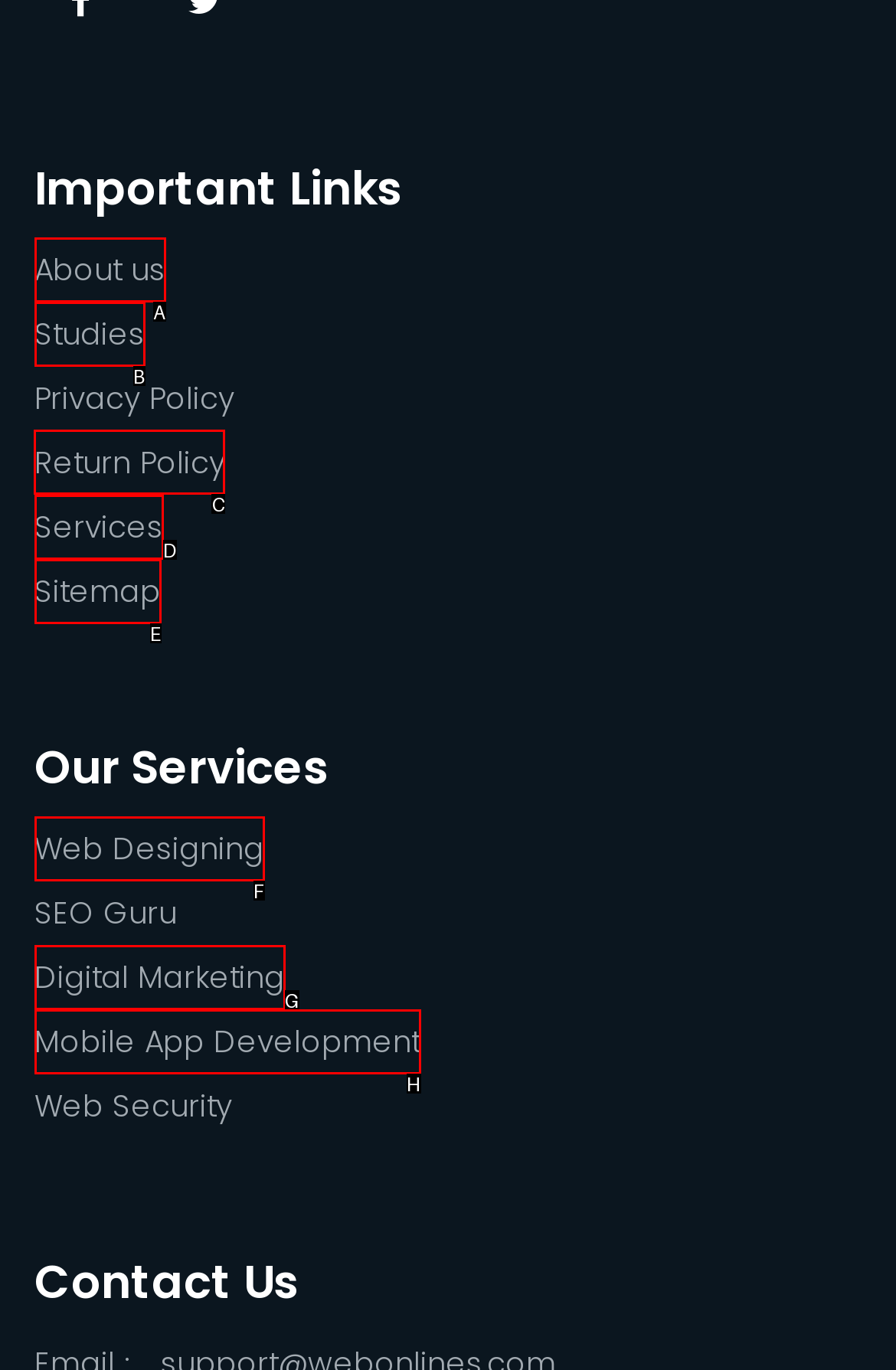Select the right option to accomplish this task: Click on 부산 룸알바. Reply with the letter corresponding to the correct UI element.

None